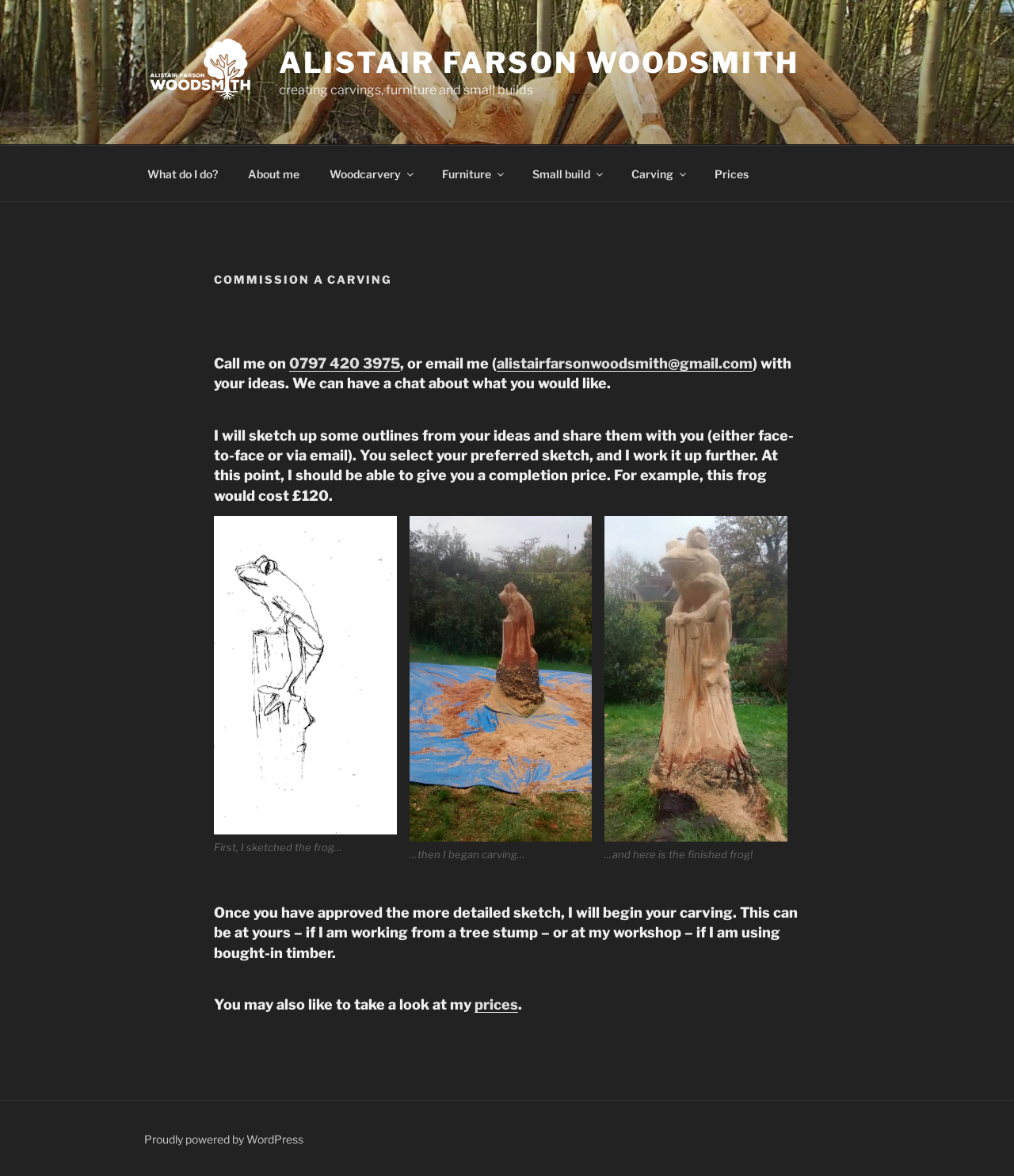Give an in-depth explanation of the webpage layout and content.

This webpage is about Alistair Farson Woodsmith, a woodcarver who creates carvings, furniture, and small builds. At the top of the page, there is a link to the woodsmith's name, accompanied by a small image. Below this, there is a brief description of the woodsmith's work.

The main content of the page is divided into sections, with headings and images. The first section explains the process of commissioning a carving, with a heading "COMMISSION A CARVING" and a brief description of how to get started. There is a call to action, with a phone number and email address to contact the woodsmith.

The next section shows the process of creating a carving, with three images of a frog at different stages of completion. Each image has a caption describing the stage of the process. The images are arranged horizontally, with the first image on the left, the second in the middle, and the third on the right.

Below the images, there is a section explaining the process of creating a carving in more detail, including the woodsmith's approach to working with clients and the different stages of the process. There is also a link to the woodsmith's prices.

At the top of the page, there is a navigation menu with links to different sections of the website, including "What do I do?", "About me", "Woodcarvery", "Furniture", "Small build", "Carving", and "Prices". At the bottom of the page, there is a link to WordPress, indicating that the website is powered by this platform.